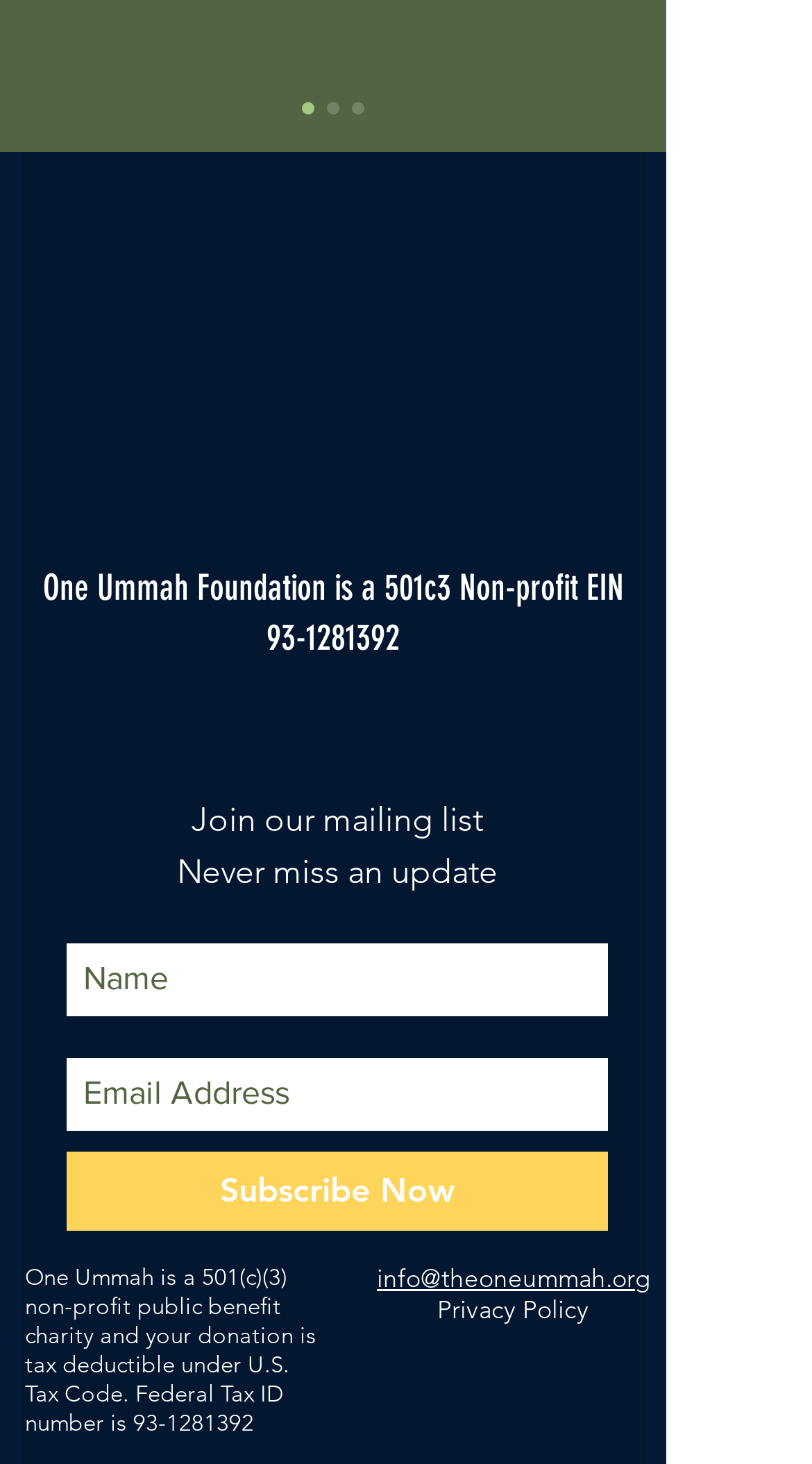Provide the bounding box coordinates, formatted as (top-left x, top-left y, bottom-right x, bottom-right y), with all values being floating point numbers between 0 and 1. Identify the bounding box of the UI element that matches the description: View all posts by GetQComTech

None